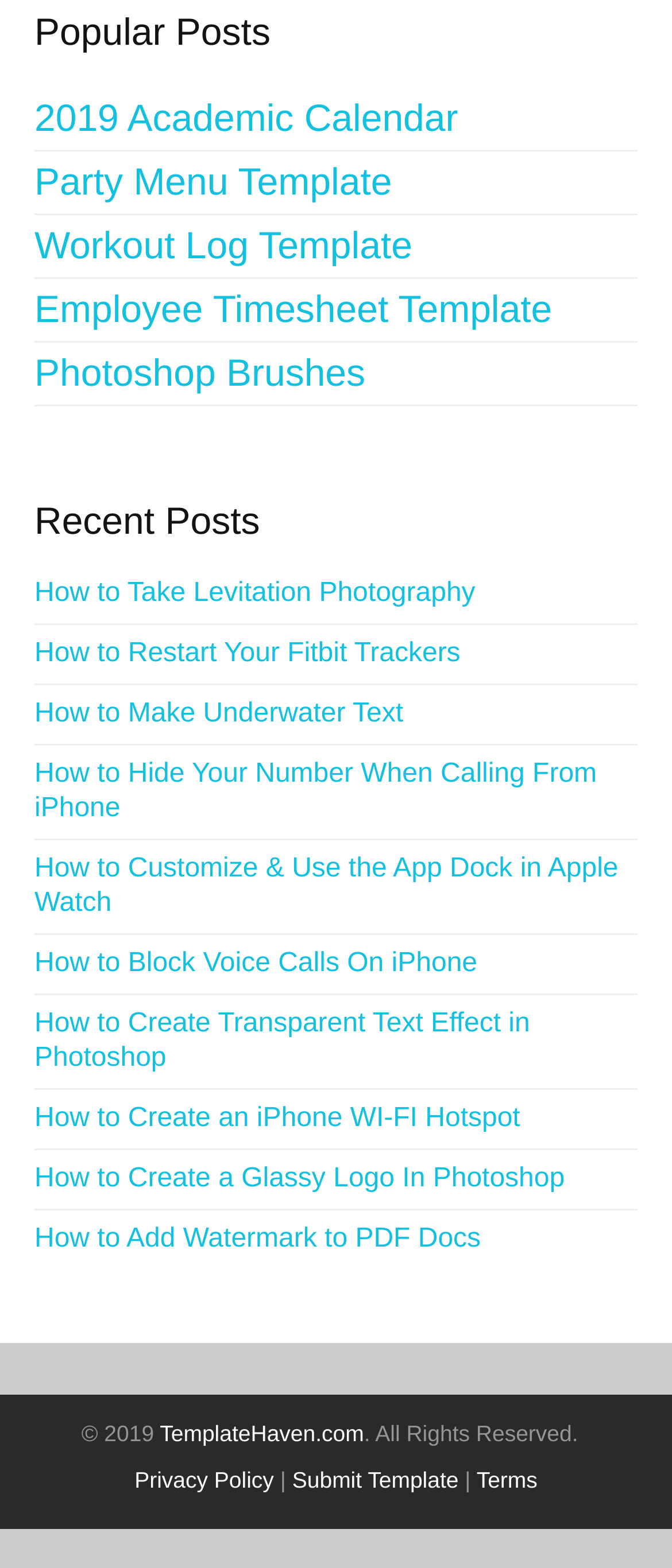Please give a concise answer to this question using a single word or phrase: 
What is the category of the first post under 'Popular Posts'?

2019 Academic Calendar